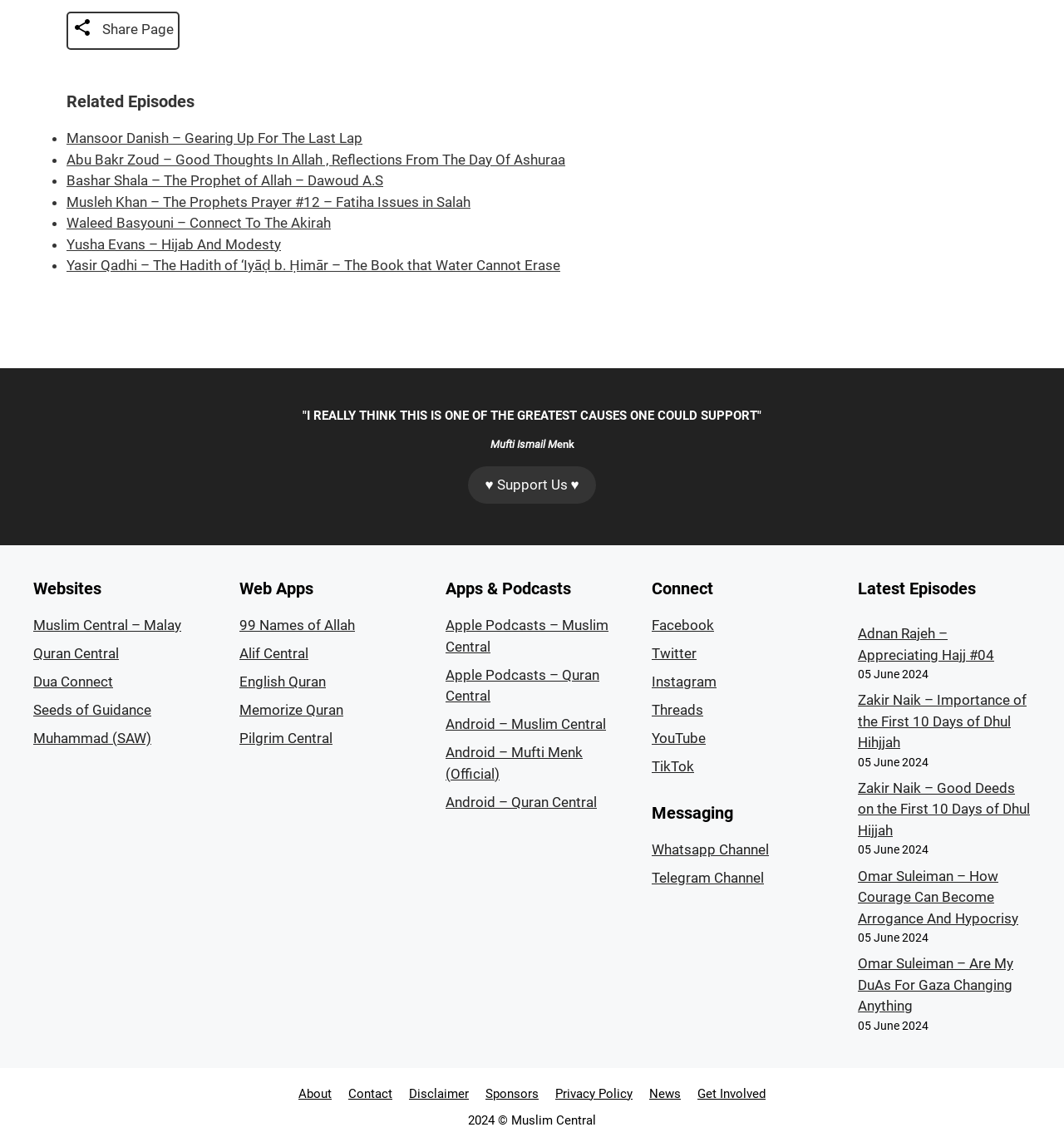Extract the bounding box coordinates for the UI element described as: "(925)-484-8477".

None